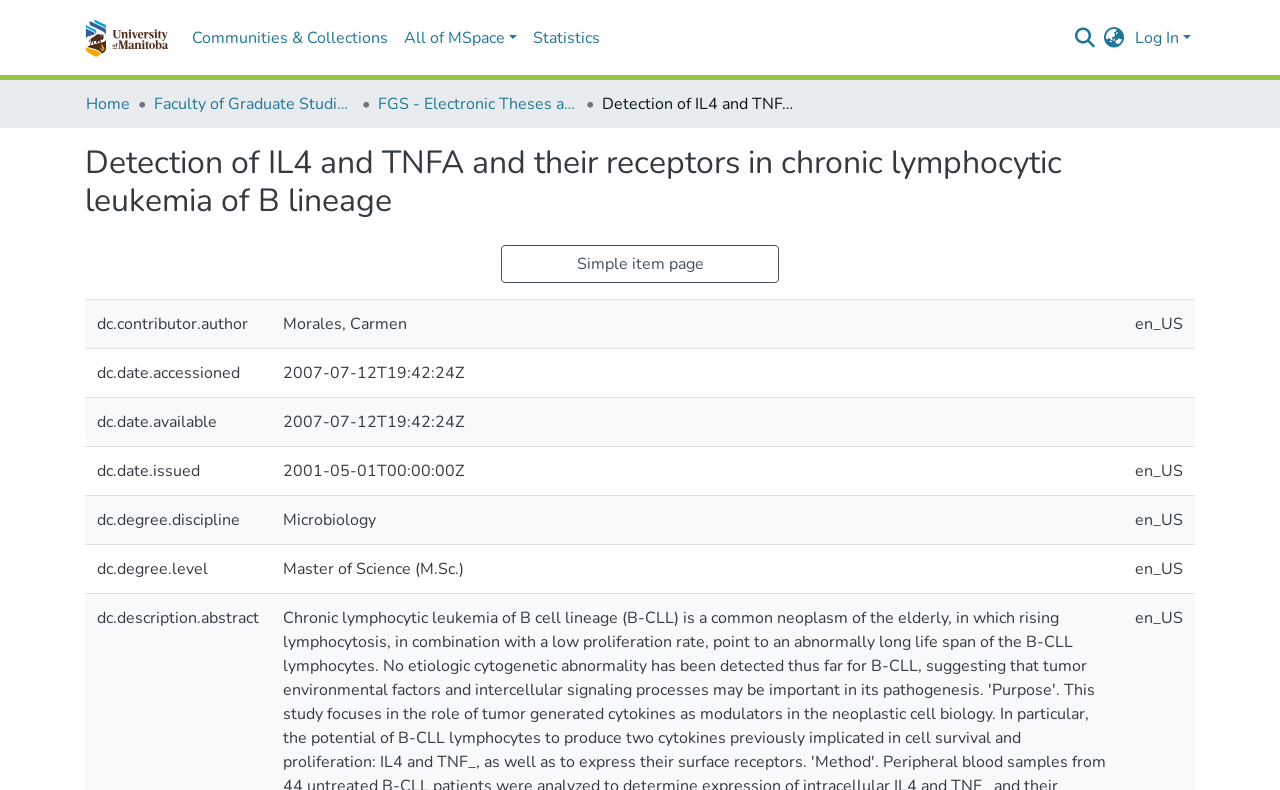Identify the bounding box coordinates of the area you need to click to perform the following instruction: "Log in".

[0.884, 0.034, 0.934, 0.062]